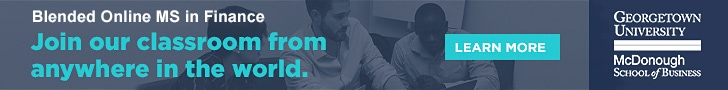Refer to the screenshot and answer the following question in detail:
What does the highlighted button encourage visitors to do?

A highlighted button is displayed on the banner, which encourages visitors to 'LEARN MORE' and explore further details about the program.